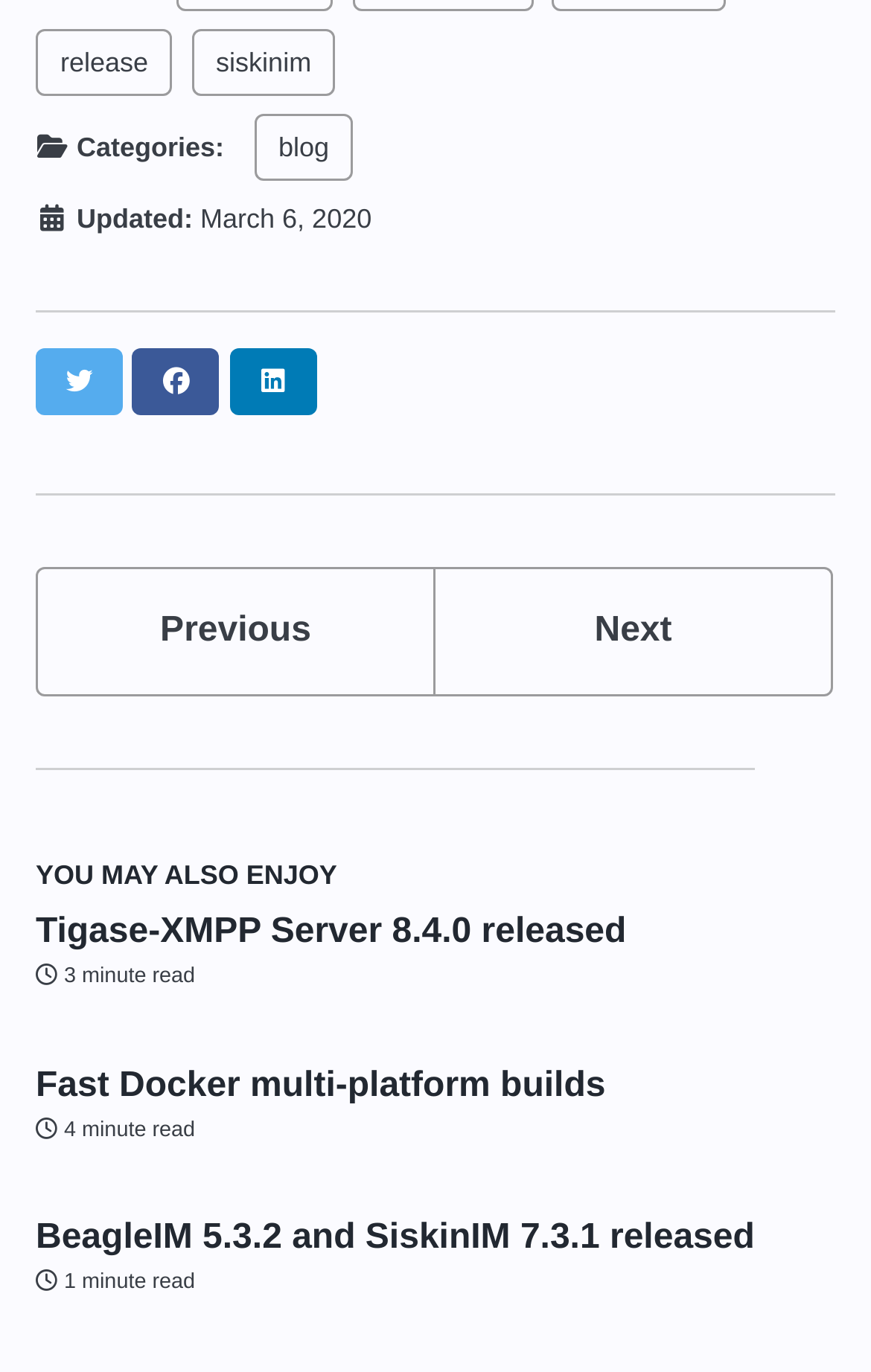What is the estimated reading time of the first article?
Use the image to give a comprehensive and detailed response to the question.

I found the first article under 'YOU MAY ALSO ENJOY' and looked for the estimated reading time, which is '3 minute read'.